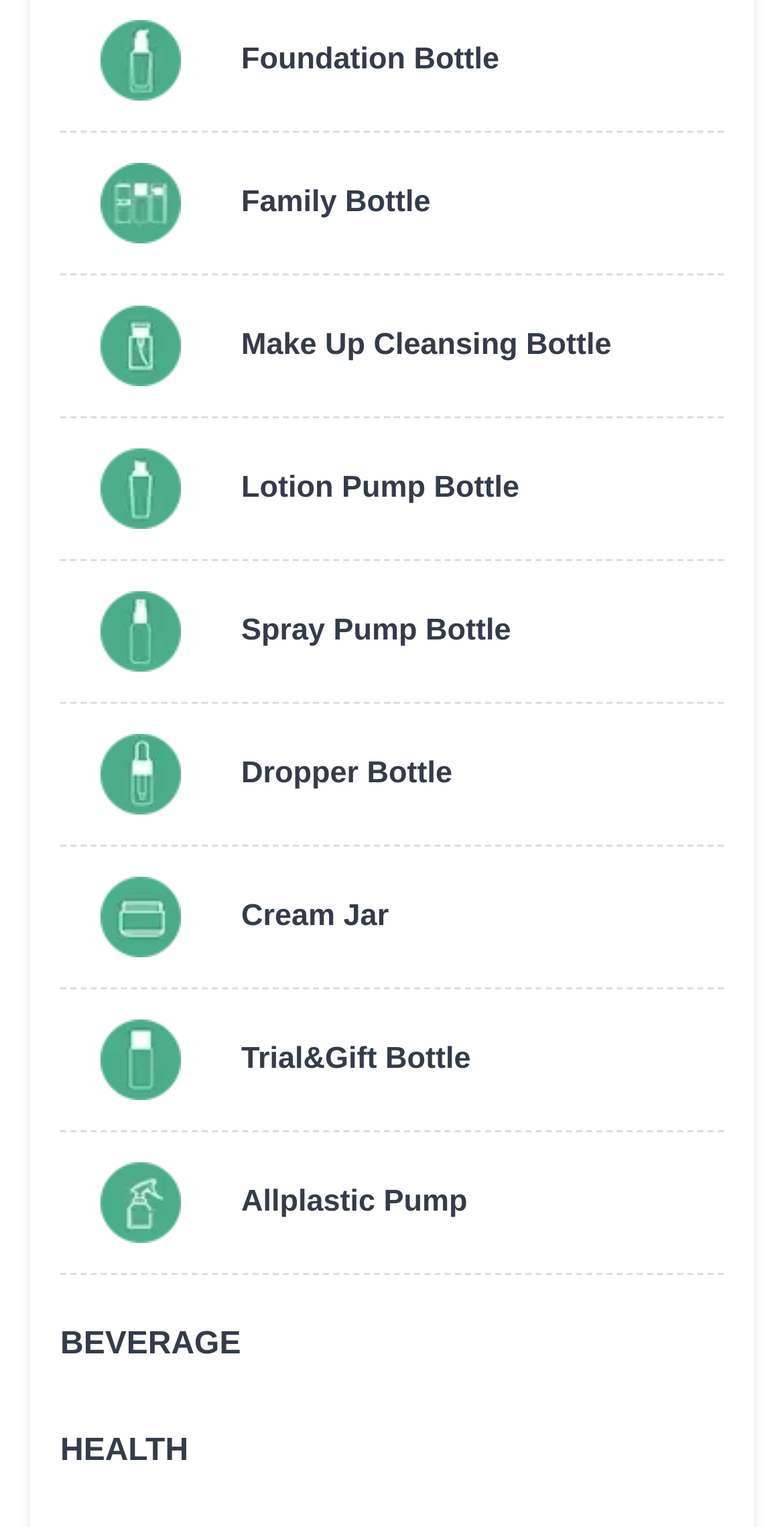Please identify the bounding box coordinates of the element I should click to complete this instruction: 'click Foundation Bottle'. The coordinates should be given as four float numbers between 0 and 1, like this: [left, top, right, bottom].

[0.077, 0.013, 0.923, 0.086]